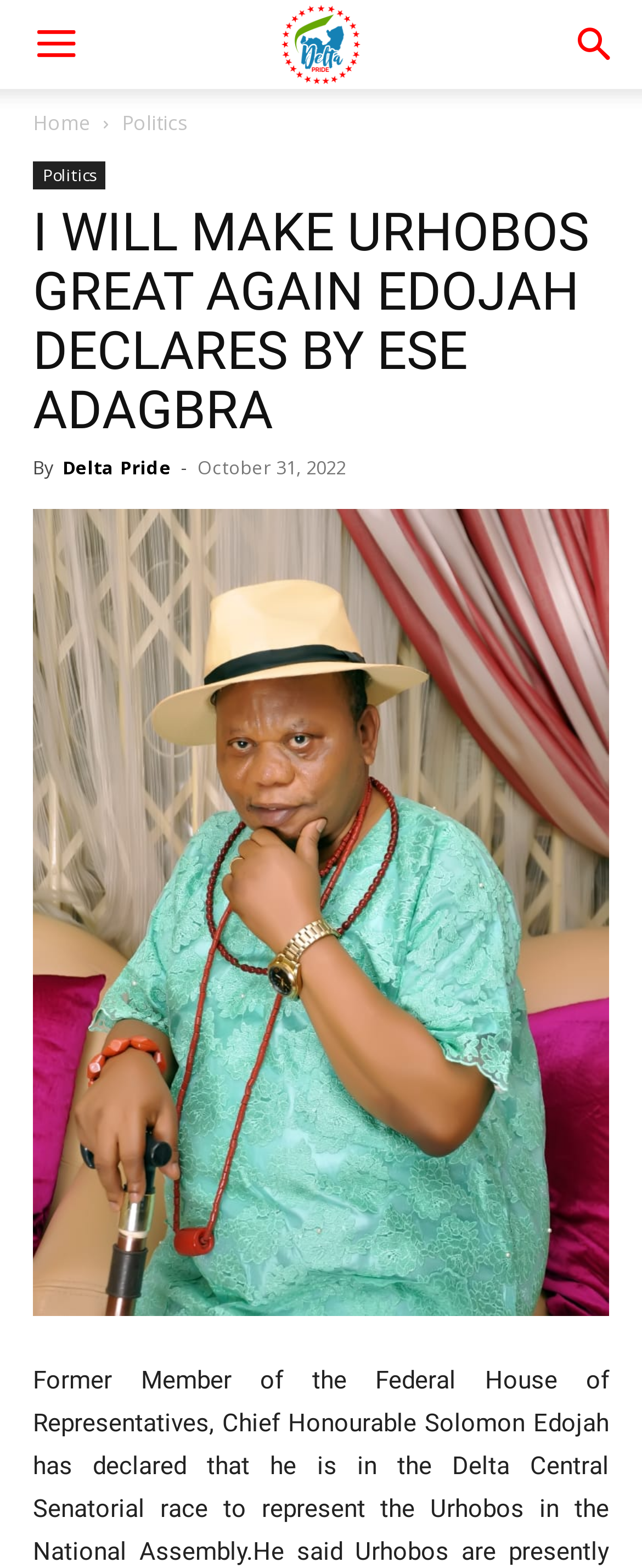What is the category of the article?
Examine the screenshot and reply with a single word or phrase.

Politics